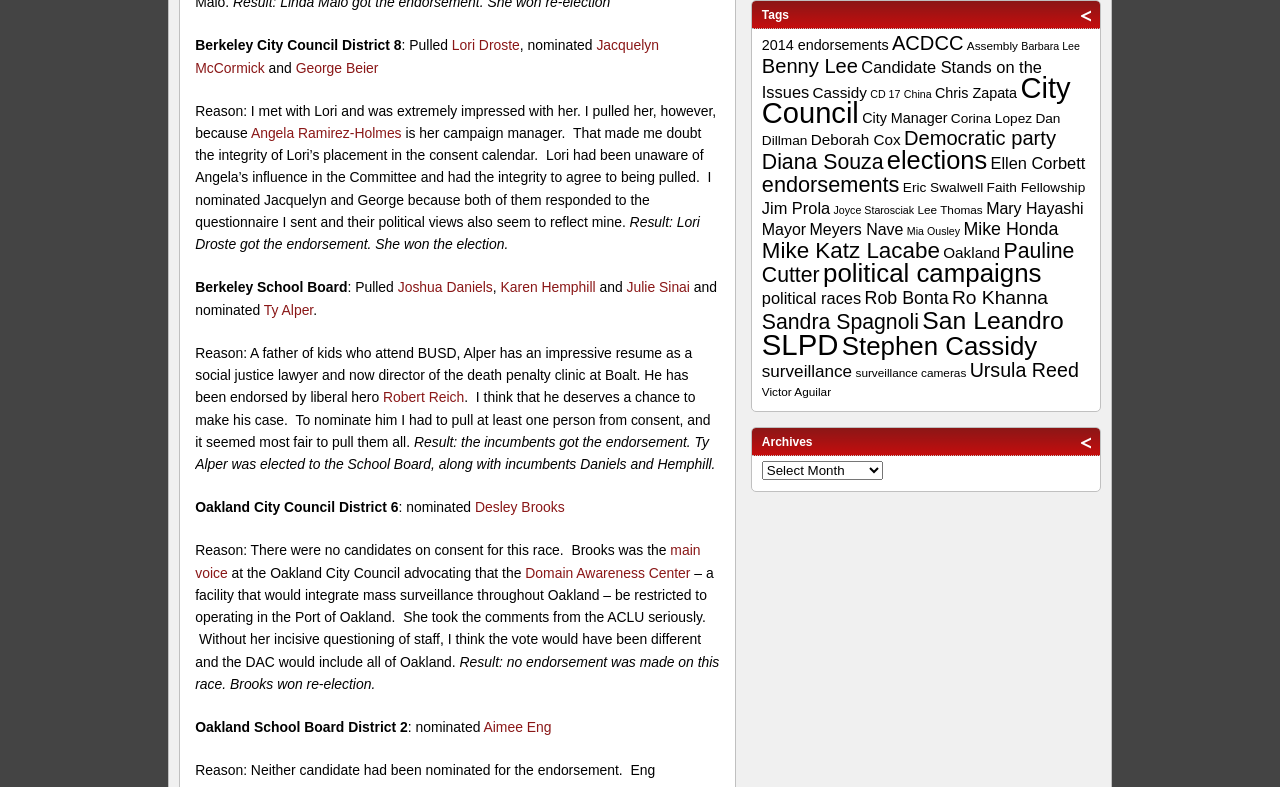Please identify the bounding box coordinates of the area that needs to be clicked to fulfill the following instruction: "View recent posts."

None